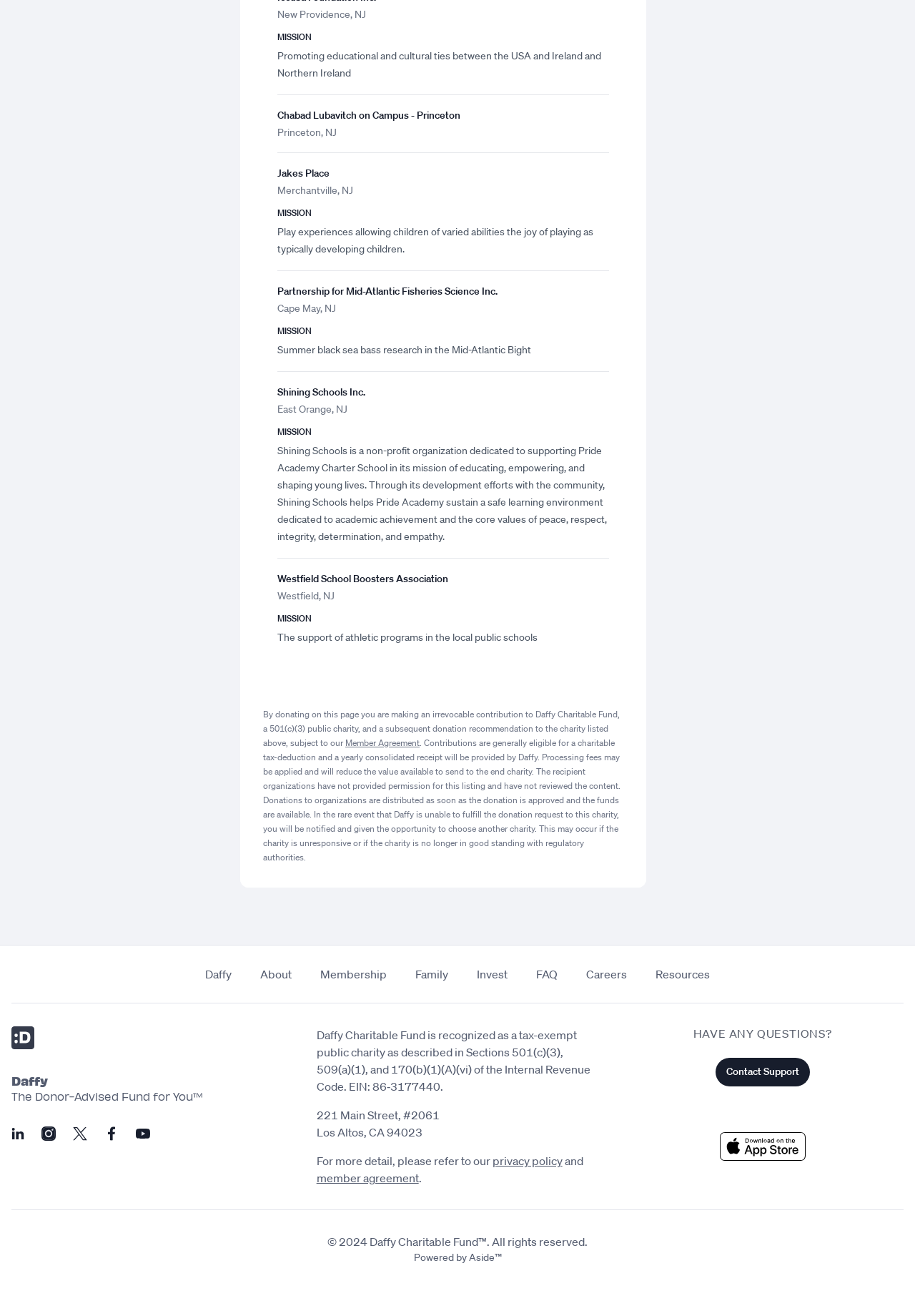Please reply to the following question using a single word or phrase: 
What is the name of the charity listed above?

Daffy Charitable Fund